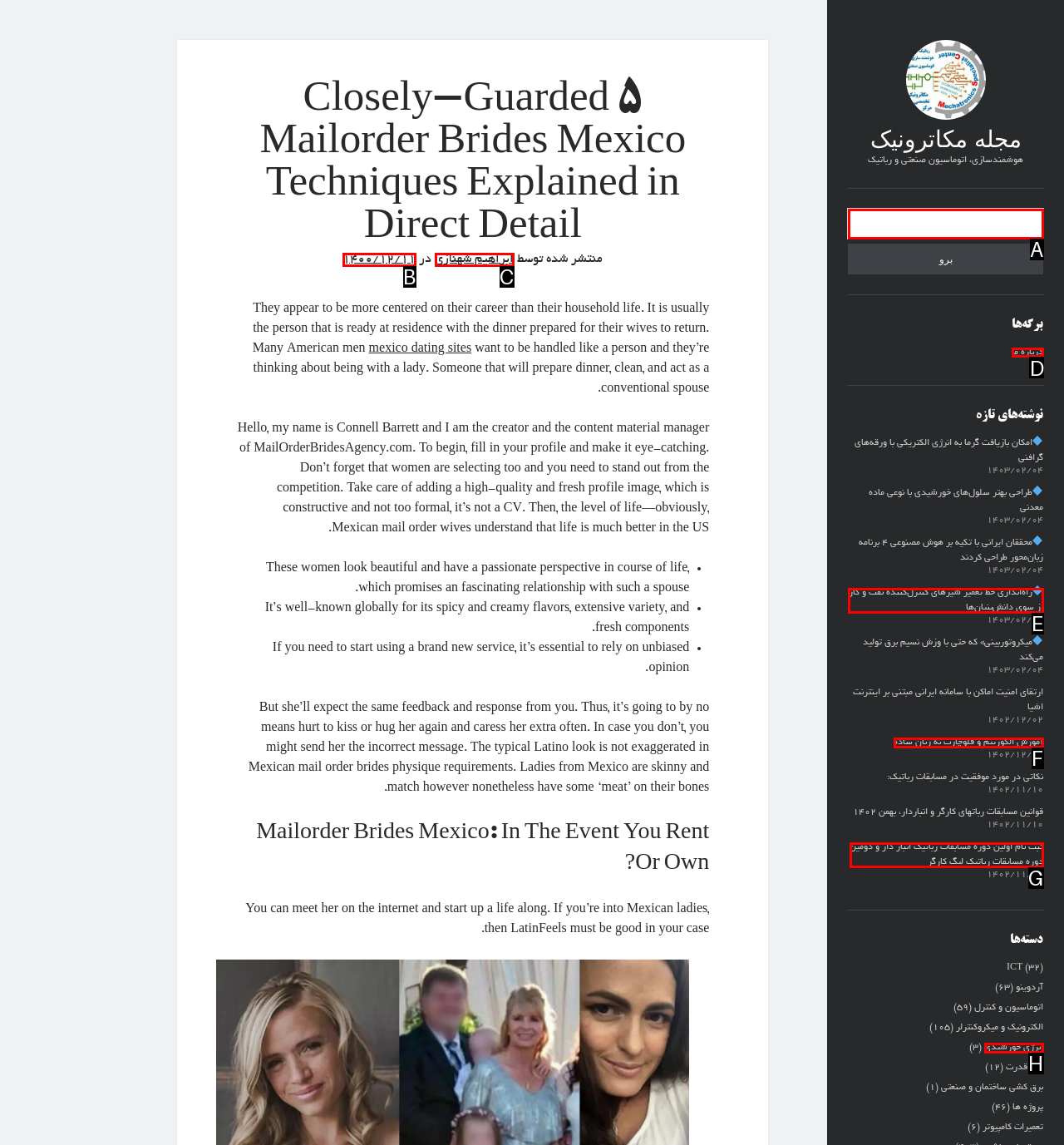Which HTML element should be clicked to perform the following task: go to about us page
Reply with the letter of the appropriate option.

D